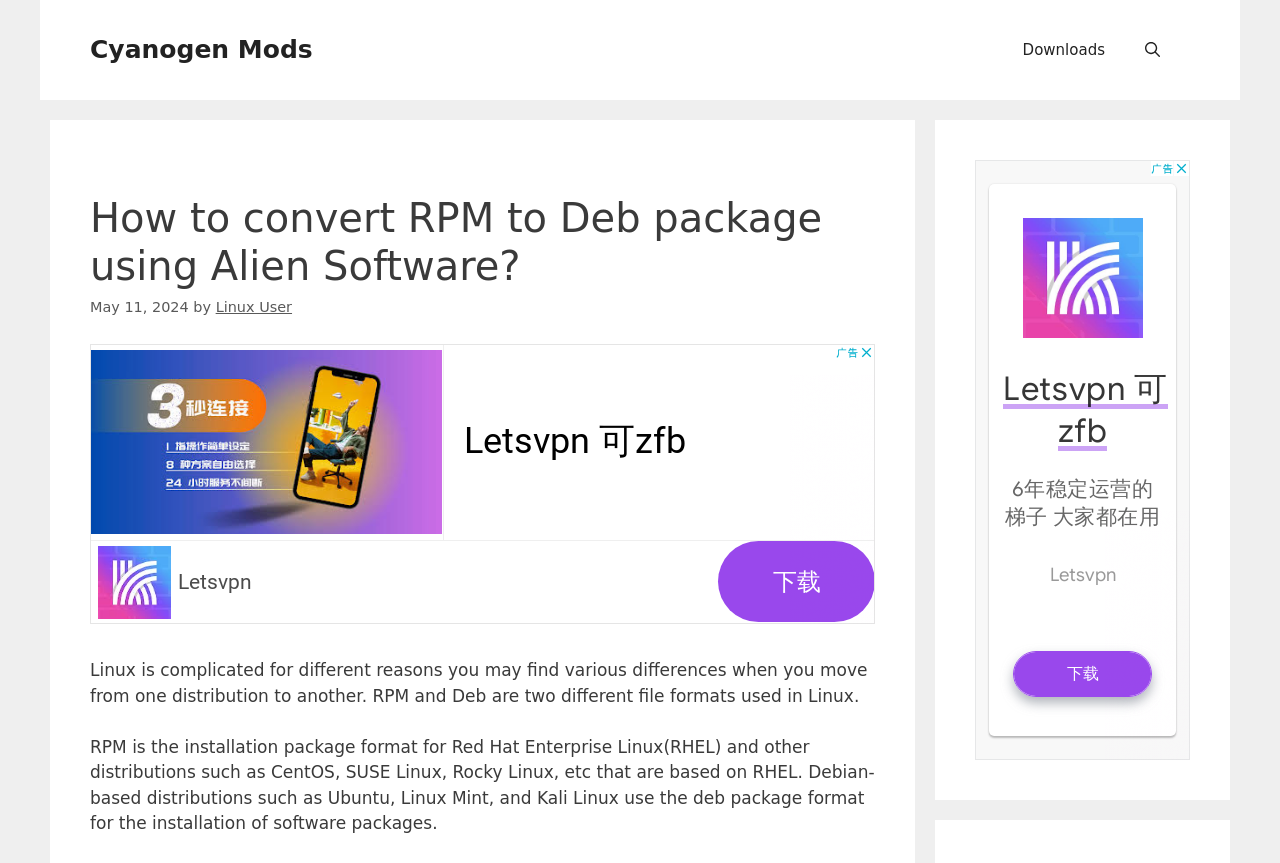What is the purpose of Alien Software?
Please elaborate on the answer to the question with detailed information.

Although the webpage does not explicitly state the purpose of Alien Software, based on the meta description and the content of the webpage, it can be inferred that Alien Software is used to convert RPM to Deb package.